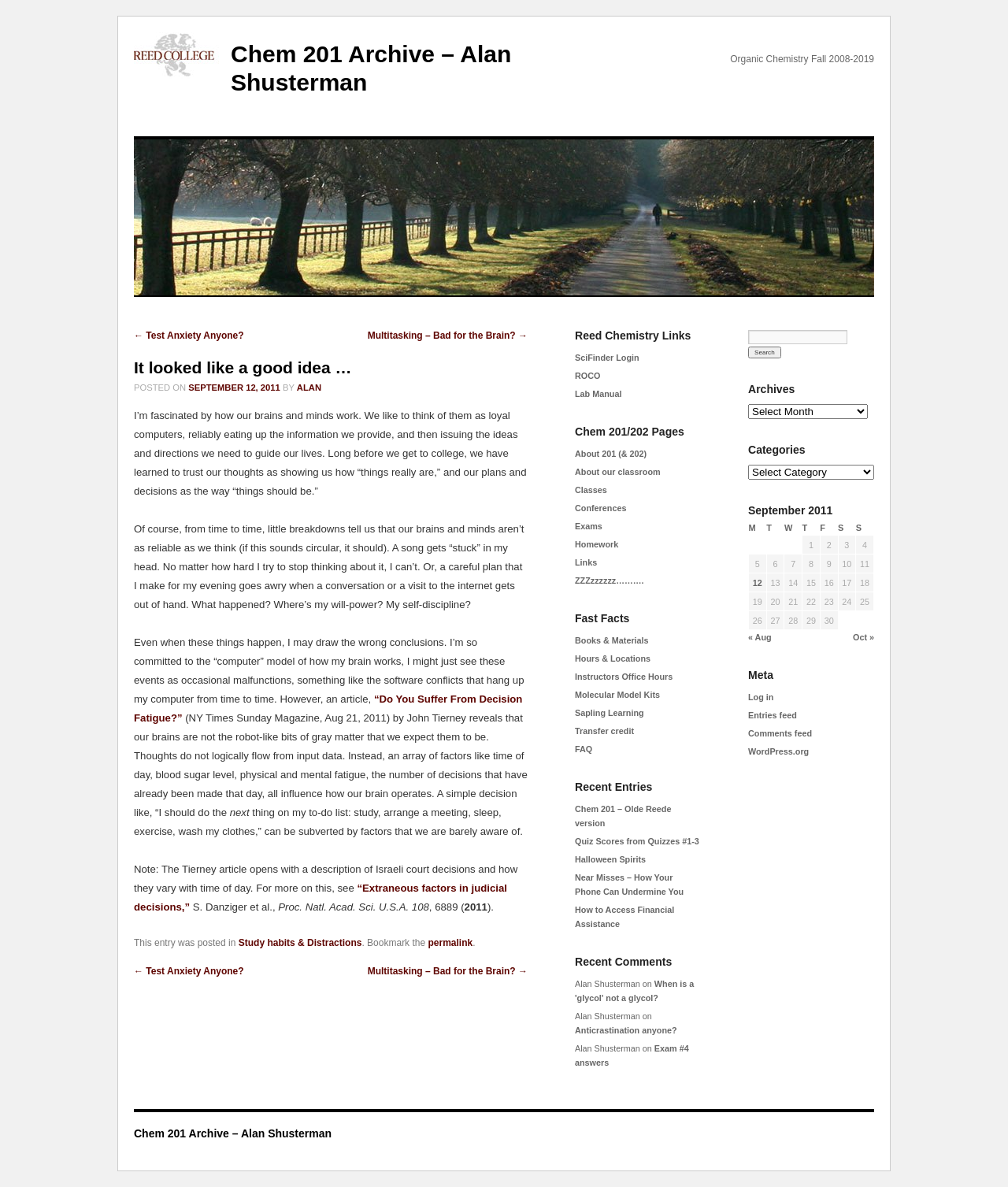Please identify the bounding box coordinates of the clickable element to fulfill the following instruction: "Click the 'SciFinder Login' link". The coordinates should be four float numbers between 0 and 1, i.e., [left, top, right, bottom].

[0.57, 0.297, 0.634, 0.305]